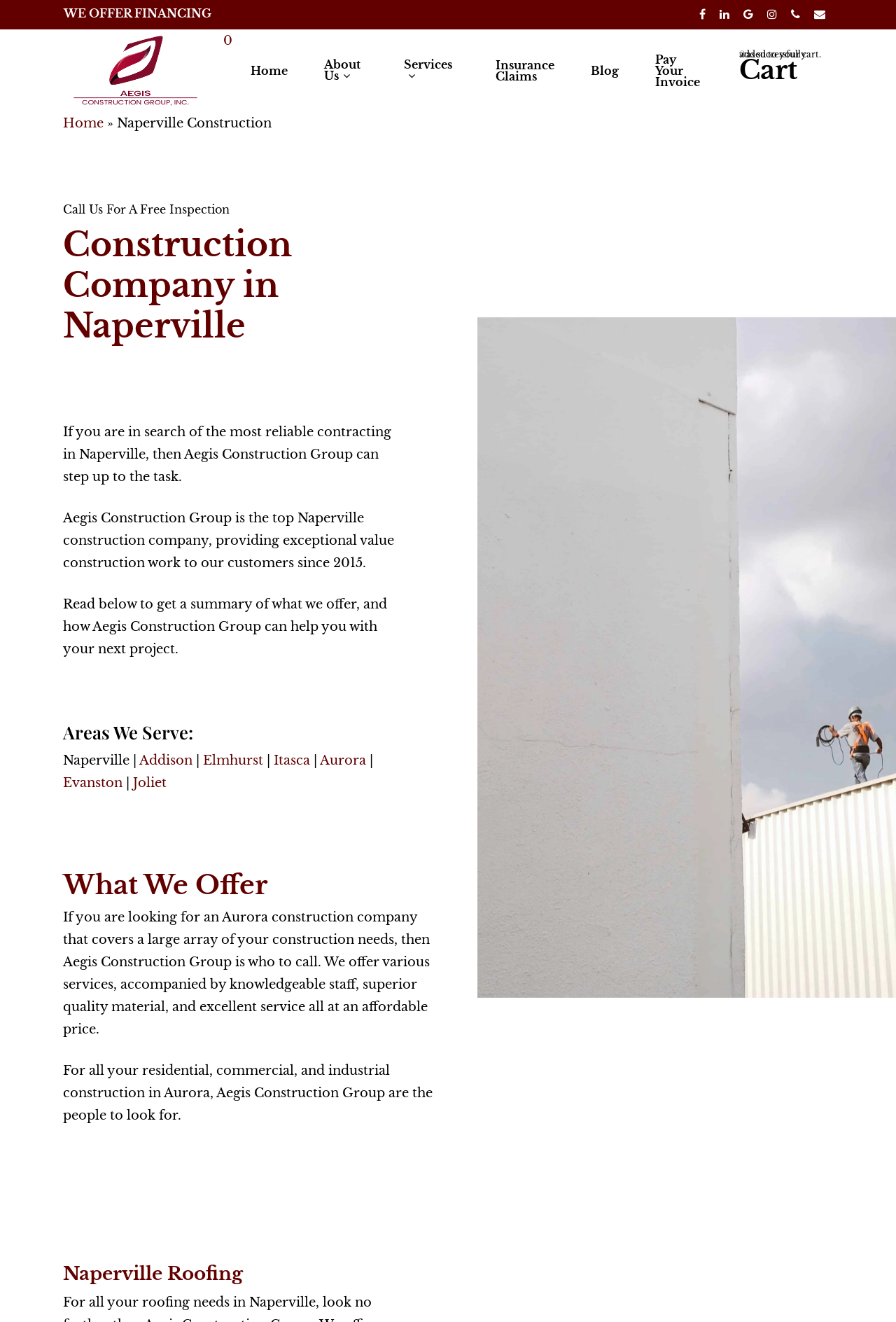Locate the headline of the webpage and generate its content.

Construction Company in Naperville